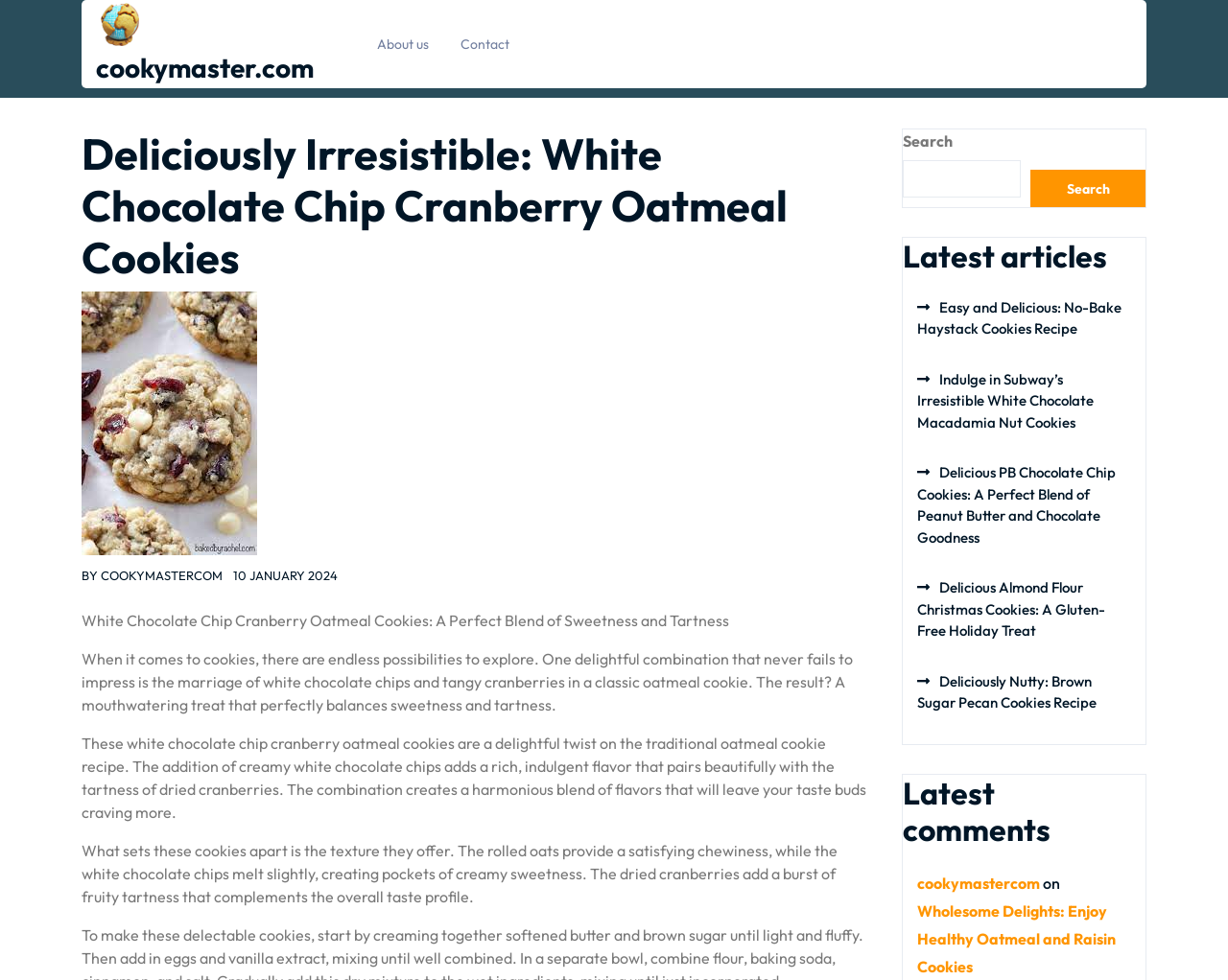Please specify the bounding box coordinates in the format (top-left x, top-left y, bottom-right x, bottom-right y), with all values as floating point numbers between 0 and 1. Identify the bounding box of the UI element described by: parent_node: Search name="s"

[0.735, 0.163, 0.831, 0.202]